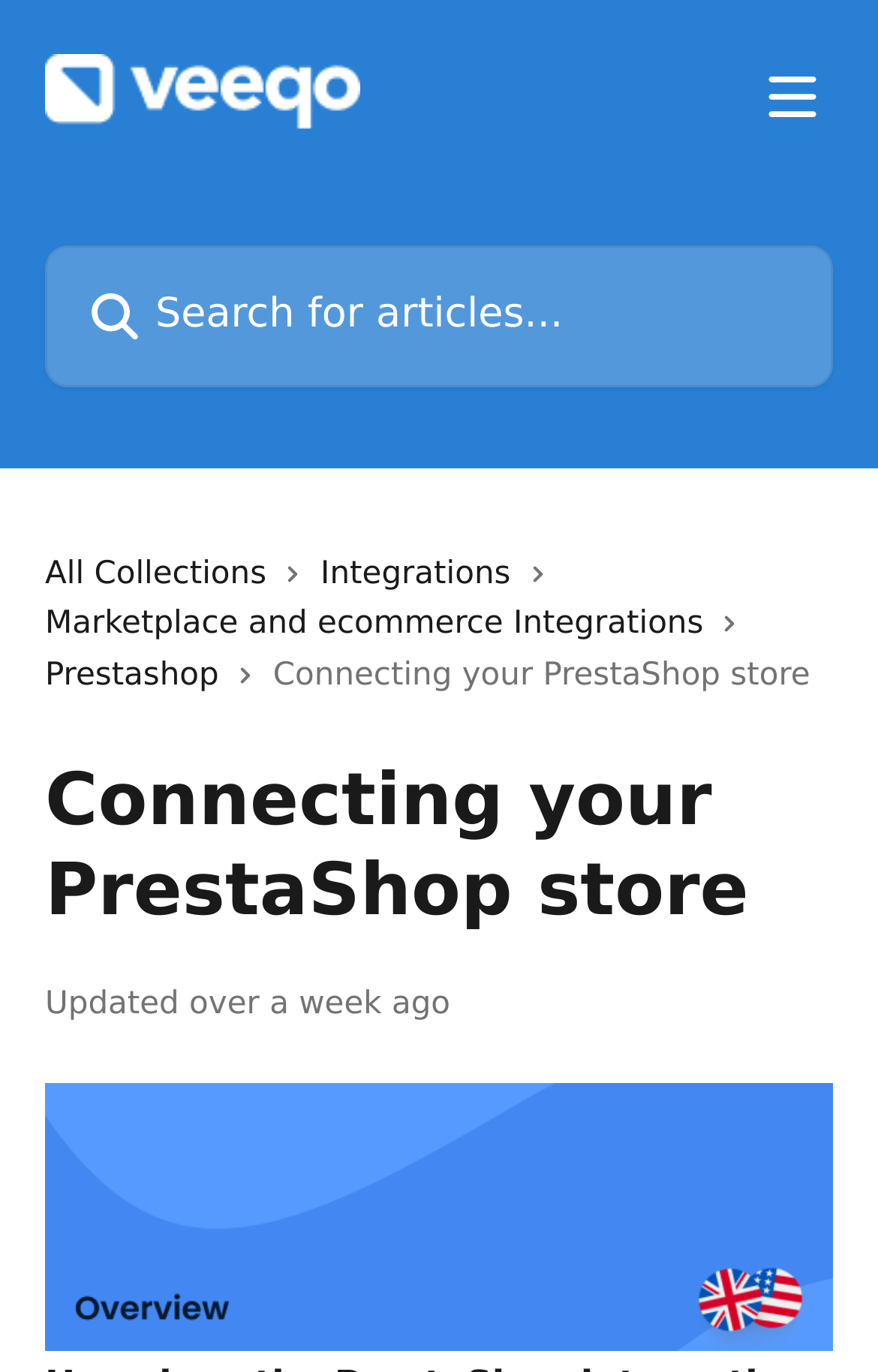From the webpage screenshot, predict the bounding box of the UI element that matches this description: "Integrations".

[0.365, 0.4, 0.602, 0.437]